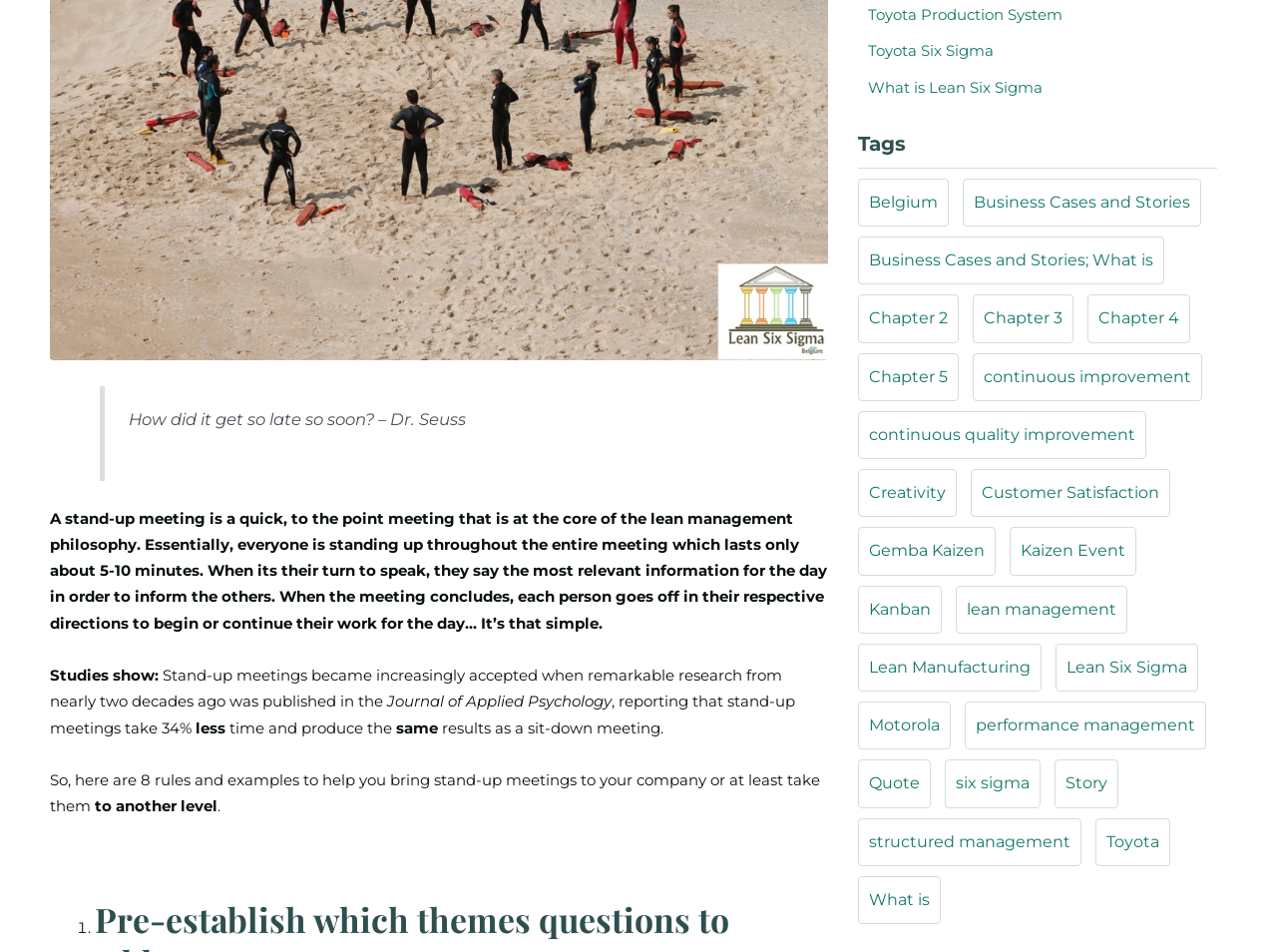Identify the bounding box coordinates for the element you need to click to achieve the following task: "Follow the link 'Toyota Production System'". Provide the bounding box coordinates as four float numbers between 0 and 1, in the form [left, top, right, bottom].

[0.68, 0.005, 0.832, 0.025]